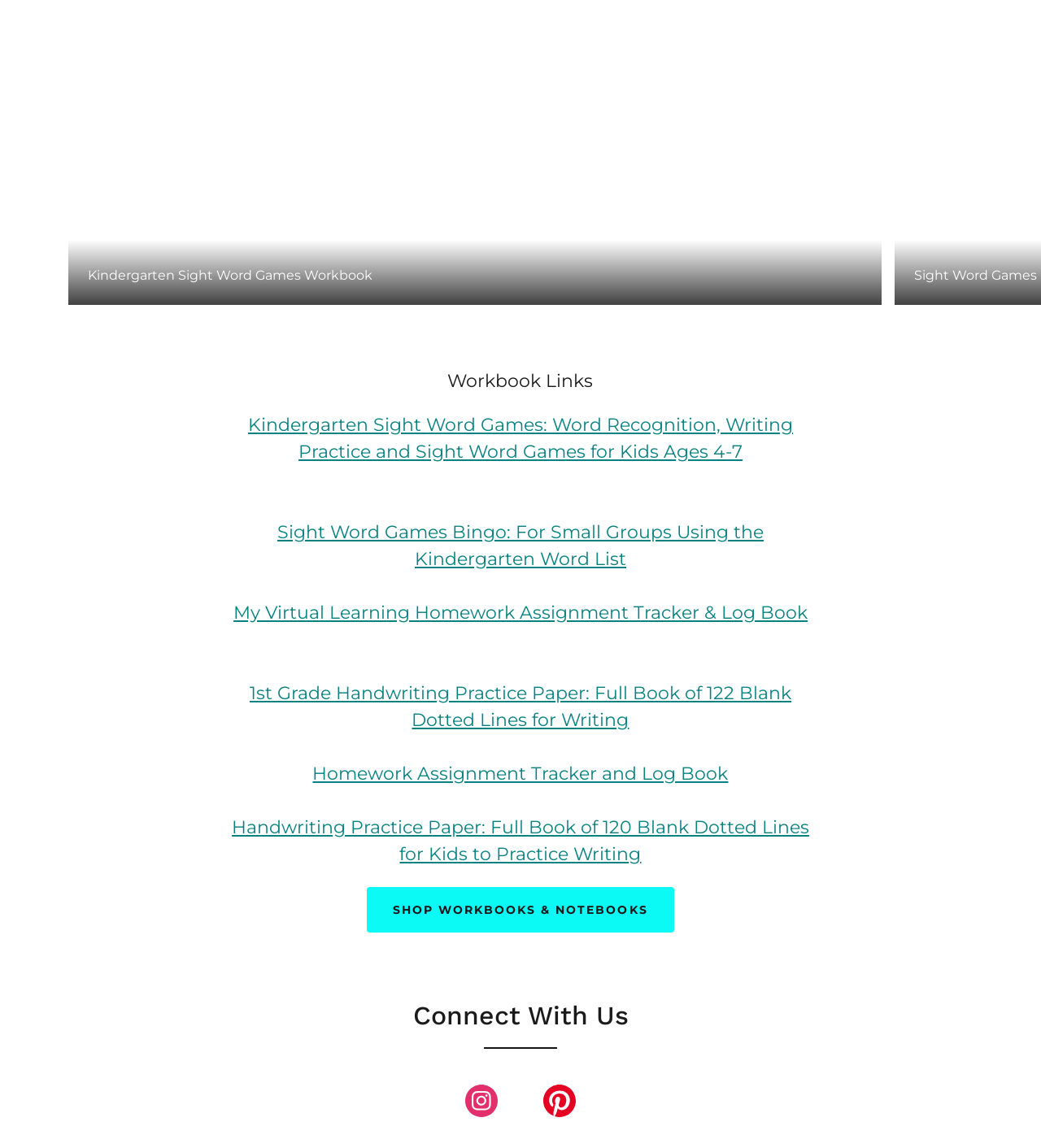Could you provide the bounding box coordinates for the portion of the screen to click to complete this instruction: "Click on the 'READ FOR FREE' button"?

None